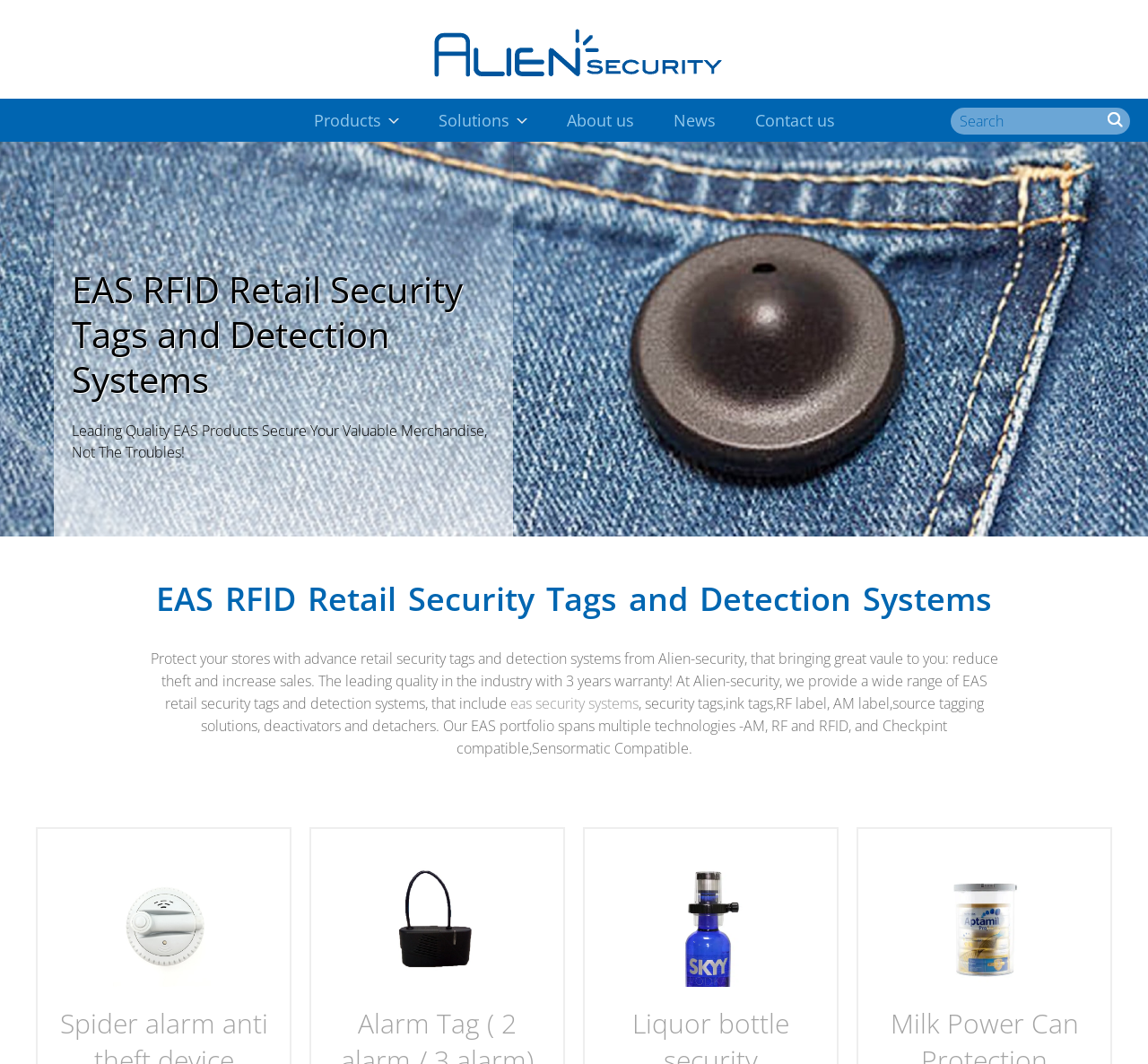Respond to the following question with a brief word or phrase:
How many images are on the webpage?

5